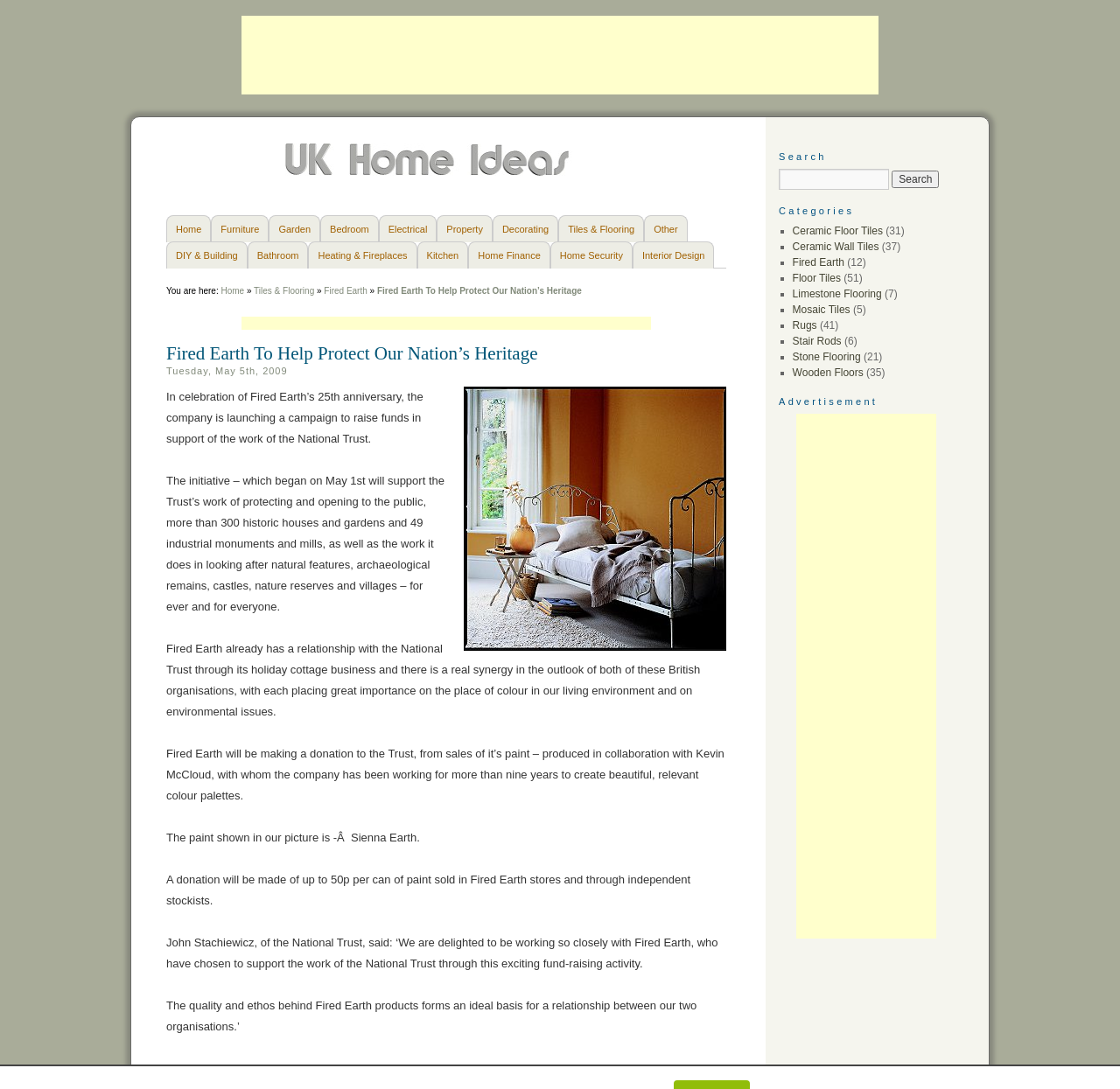Describe all visible elements and their arrangement on the webpage.

This webpage is about Fired Earth's 25th anniversary campaign to raise funds for the National Trust. At the top, there is a banner advertisement and a navigation menu with links to various categories such as Home, Furniture, Garden, and more. Below the navigation menu, there is a breadcrumb trail indicating the current page's location.

The main content of the page is divided into two sections. On the left, there is a heading that reads "Fired Earth To Help Protect Our Nation's Heritage" followed by a series of paragraphs describing the campaign. The text explains that Fired Earth is launching a campaign to raise funds for the National Trust, which will support the Trust's work in protecting and opening historic houses, gardens, and natural features to the public. The campaign involves a donation from sales of Fired Earth's paint, produced in collaboration with Kevin McCloud.

On the right side of the page, there is a search bar and a list of categories with links to related articles. The categories include Ceramic Floor Tiles, Ceramic Wall Tiles, Fired Earth, Floor Tiles, and more. Each category has a number in parentheses indicating the number of related articles.

Below the main content, there is an image of Fired Earth's campaign, and further down, there are more paragraphs of text describing the campaign and its goals. The page also includes quotes from John Stachiewicz of the National Trust, expressing his delight in working with Fired Earth.

At the bottom of the page, there is another advertisement and a complementary section with links to related categories.